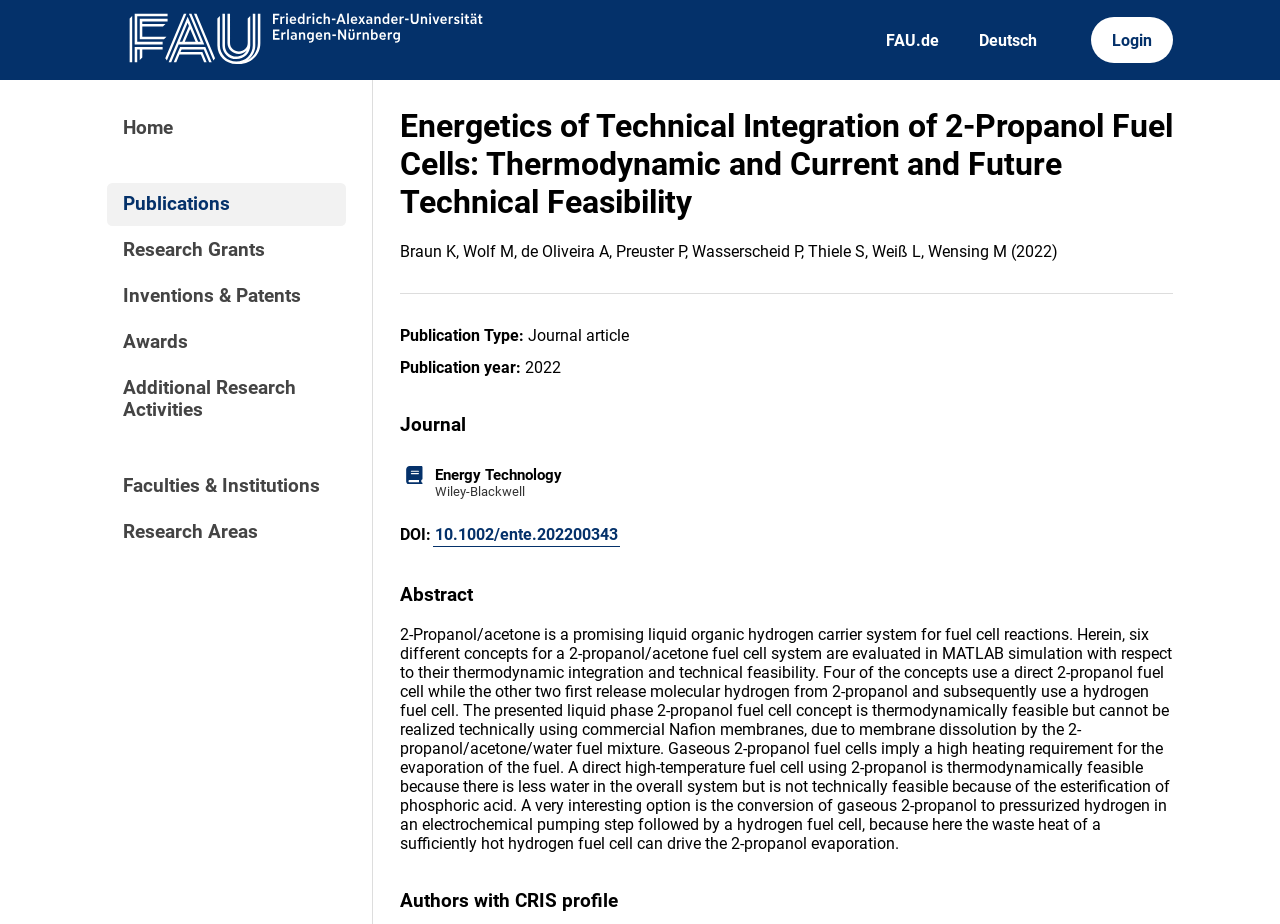Please determine the bounding box coordinates of the element's region to click for the following instruction: "Go to the Home page".

[0.083, 0.115, 0.27, 0.162]